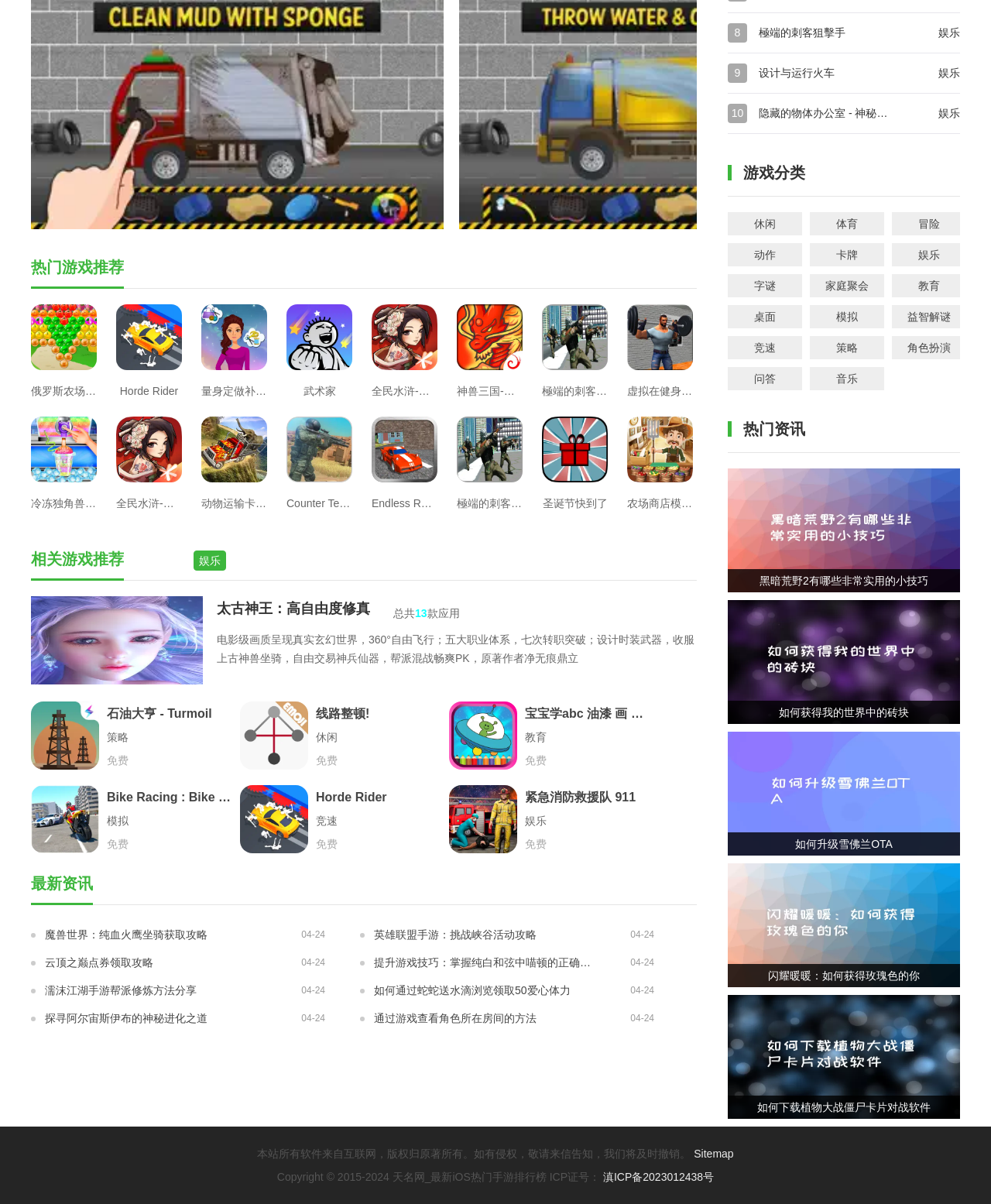Please specify the bounding box coordinates of the clickable region necessary for completing the following instruction: "Get in touch with the team". The coordinates must consist of four float numbers between 0 and 1, i.e., [left, top, right, bottom].

None